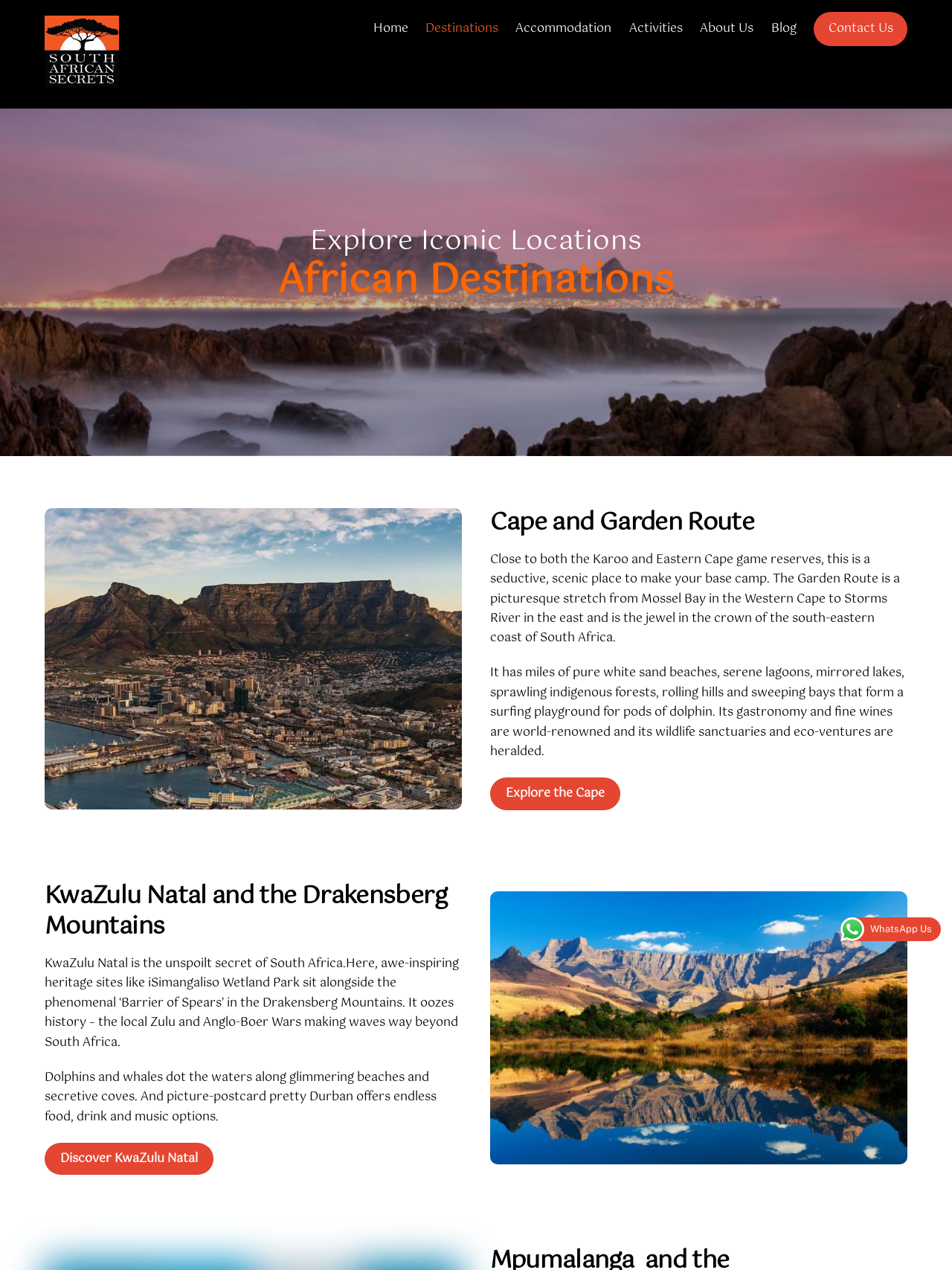What is the main theme of this webpage?
Refer to the image and respond with a one-word or short-phrase answer.

South African Destinations